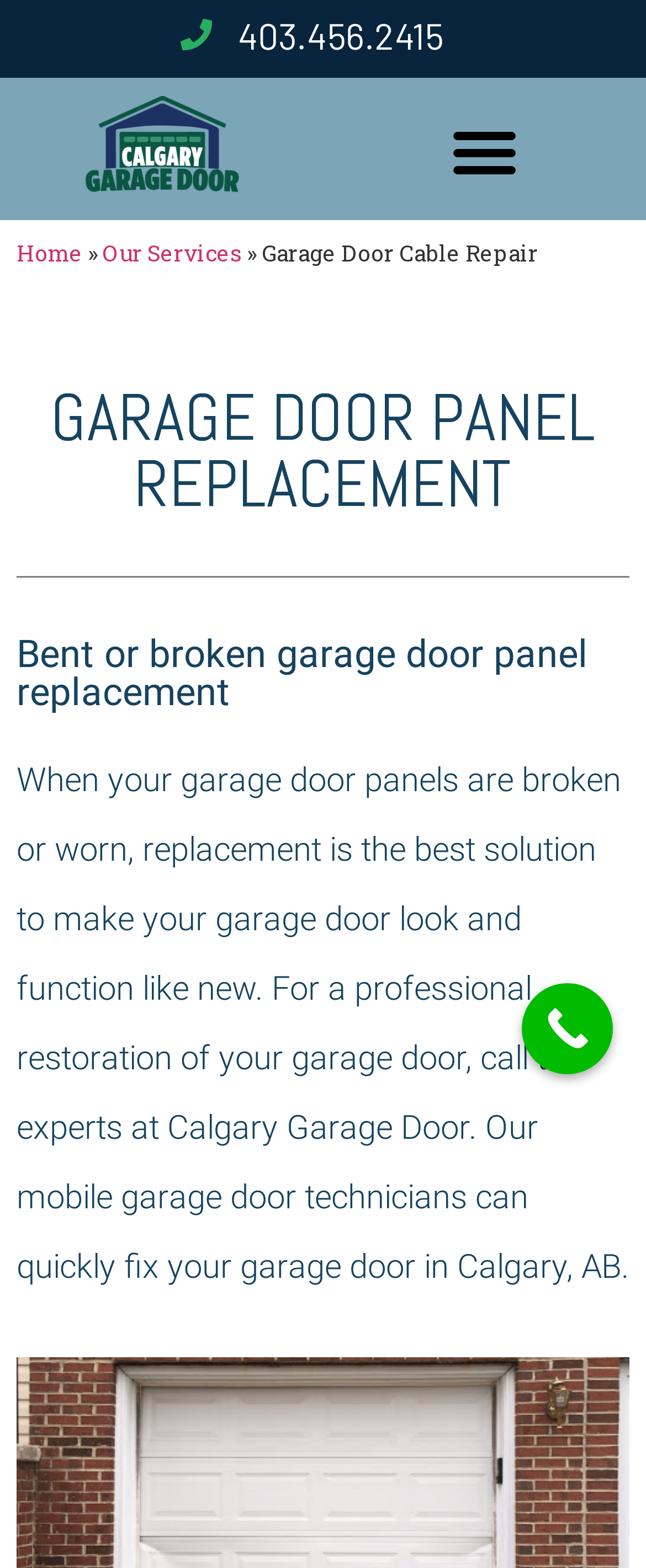Summarize the contents and layout of the webpage in detail.

The webpage is about garage door repair services, specifically highlighting garage door cable repair. At the top, there is a heading with the phone number "403.456.2415" and a link to call the number. Below this, there is a menu toggle button on the right side. 

To the left of the menu toggle button, there are navigation links, including "Home", "Our Services", and "Garage Door Cable Repair". 

Further down, there are two headings, "GARAGE DOOR PANEL REPLACEMENT" and "Bent or broken garage door panel replacement", which suggest that the webpage also provides information on garage door panel replacement services. 

Below these headings, there is a paragraph of text that explains the benefits of replacing broken or worn garage door panels and invites readers to call the experts at Calgary Garage Door for professional restoration. 

At the bottom right, there is a "Call Now" button.